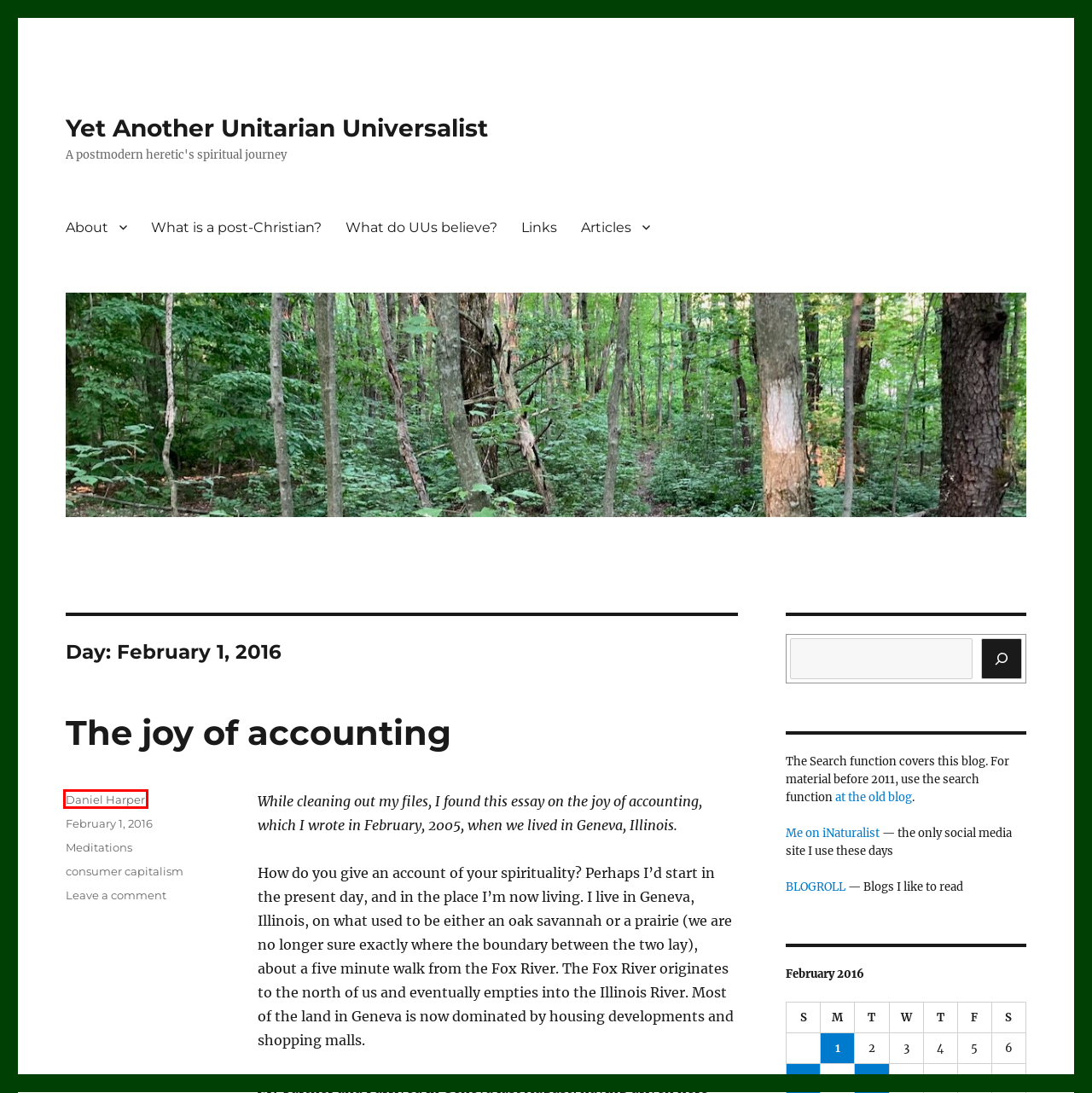Observe the screenshot of a webpage with a red bounding box around an element. Identify the webpage description that best fits the new page after the element inside the bounding box is clicked. The candidates are:
A. Meditations – Yet Another Unitarian Universalist
B. Daniel Harper – Yet Another Unitarian Universalist
C. Yet Another Unitarian Universalist – A postmodern heretic's spiritual journey
D. The joy of accounting – Yet Another Unitarian Universalist
E. About – Yet Another Unitarian Universalist
F. Links – Yet Another Unitarian Universalist
G. Articles – Yet Another Unitarian Universalist
H. What is a post-Christian? – Yet Another Unitarian Universalist

B